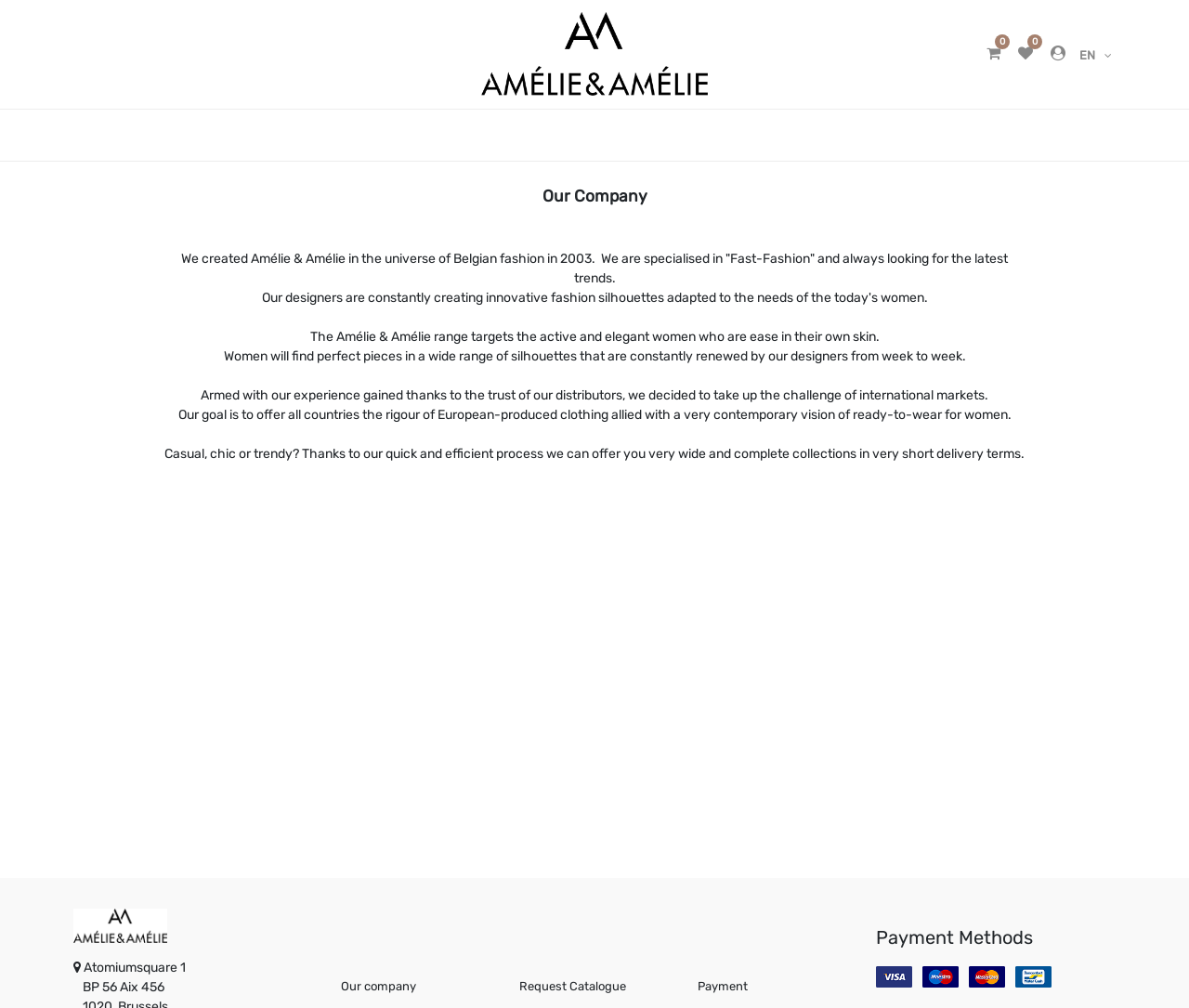What is the company name?
Answer with a single word or phrase by referring to the visual content.

Amélie & Amélie